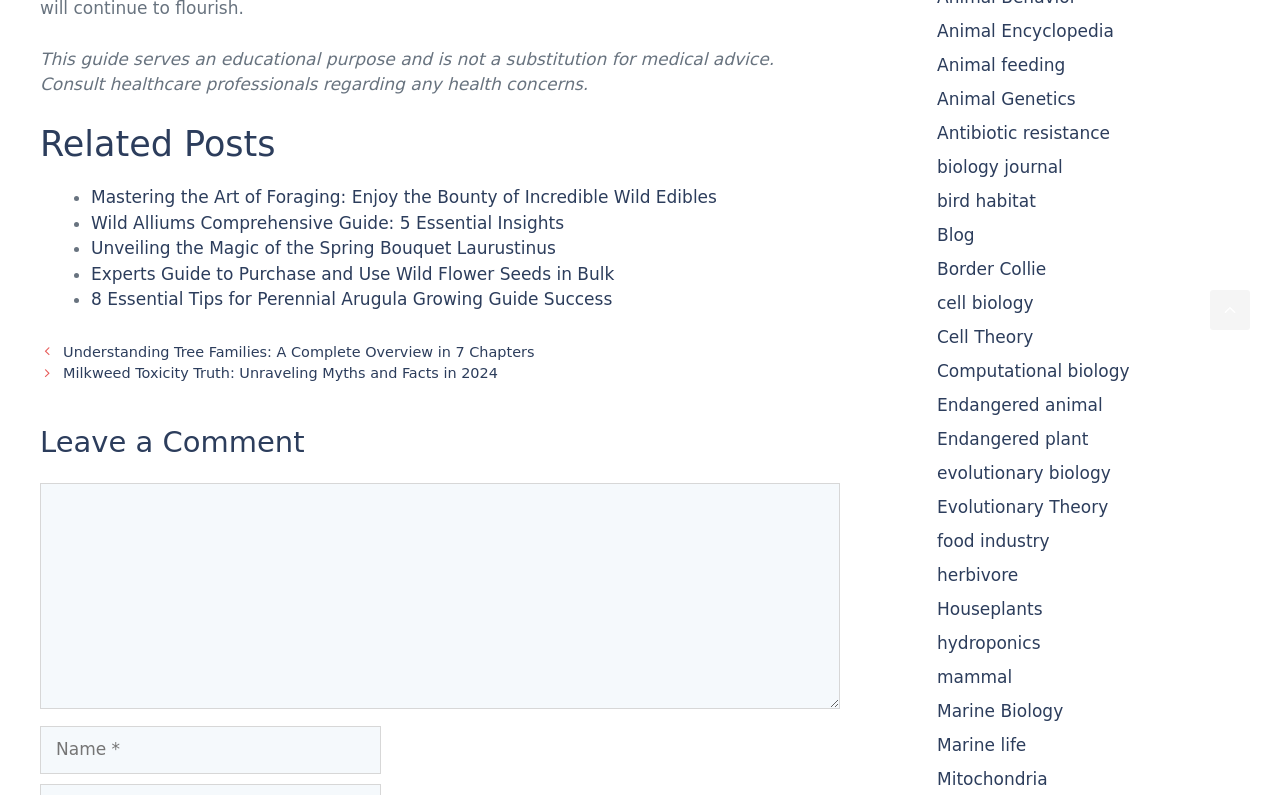Determine the bounding box coordinates for the UI element matching this description: "Antibiotic resistance".

[0.732, 0.154, 0.867, 0.179]